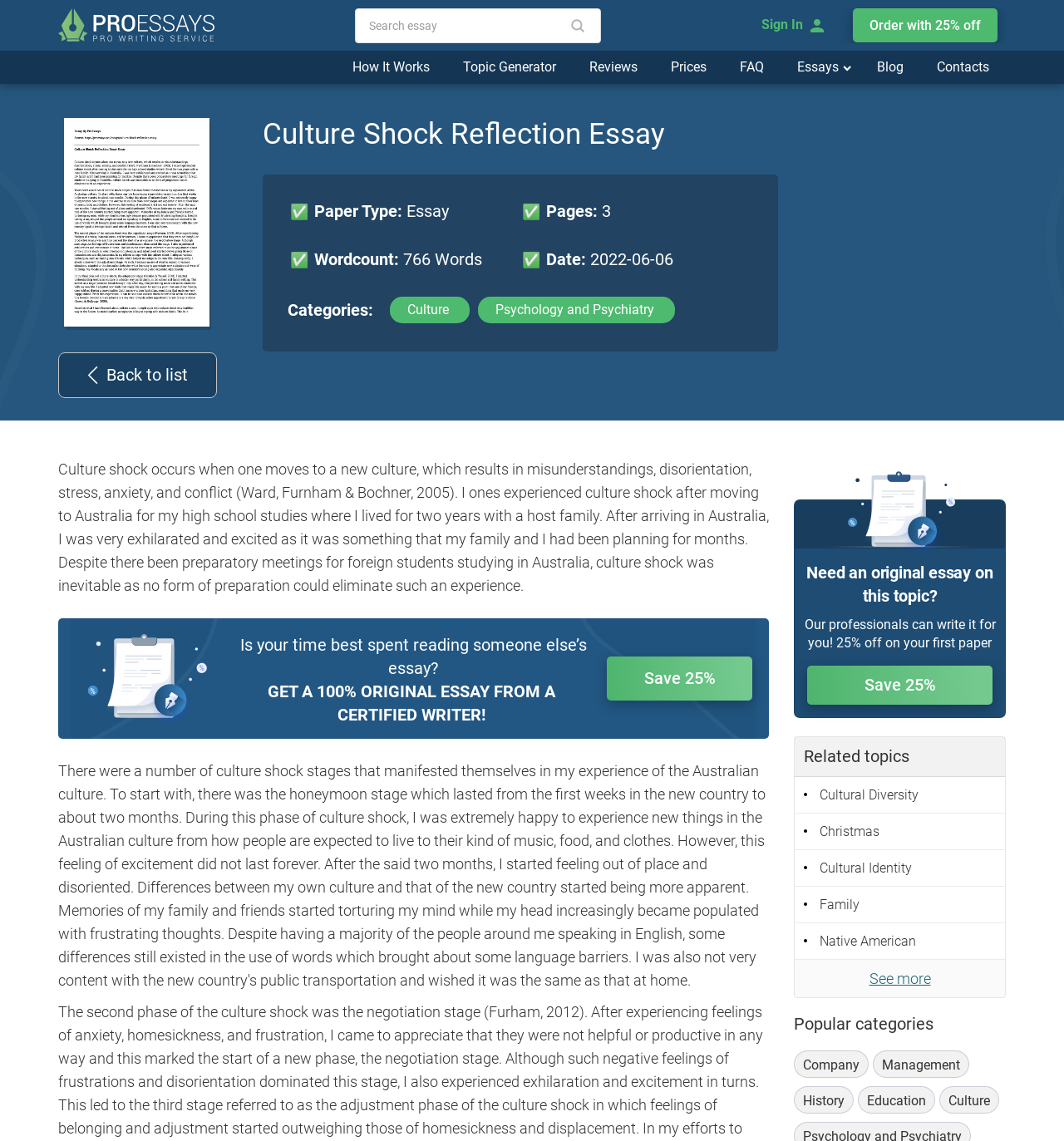Look at the image and write a detailed answer to the question: 
What is the date of the essay?

I determined the answer by inspecting the table layout, which lists the paper type, pages, word count, and date. The 'Date' column indicates that the essay was written on 2022-06-06.